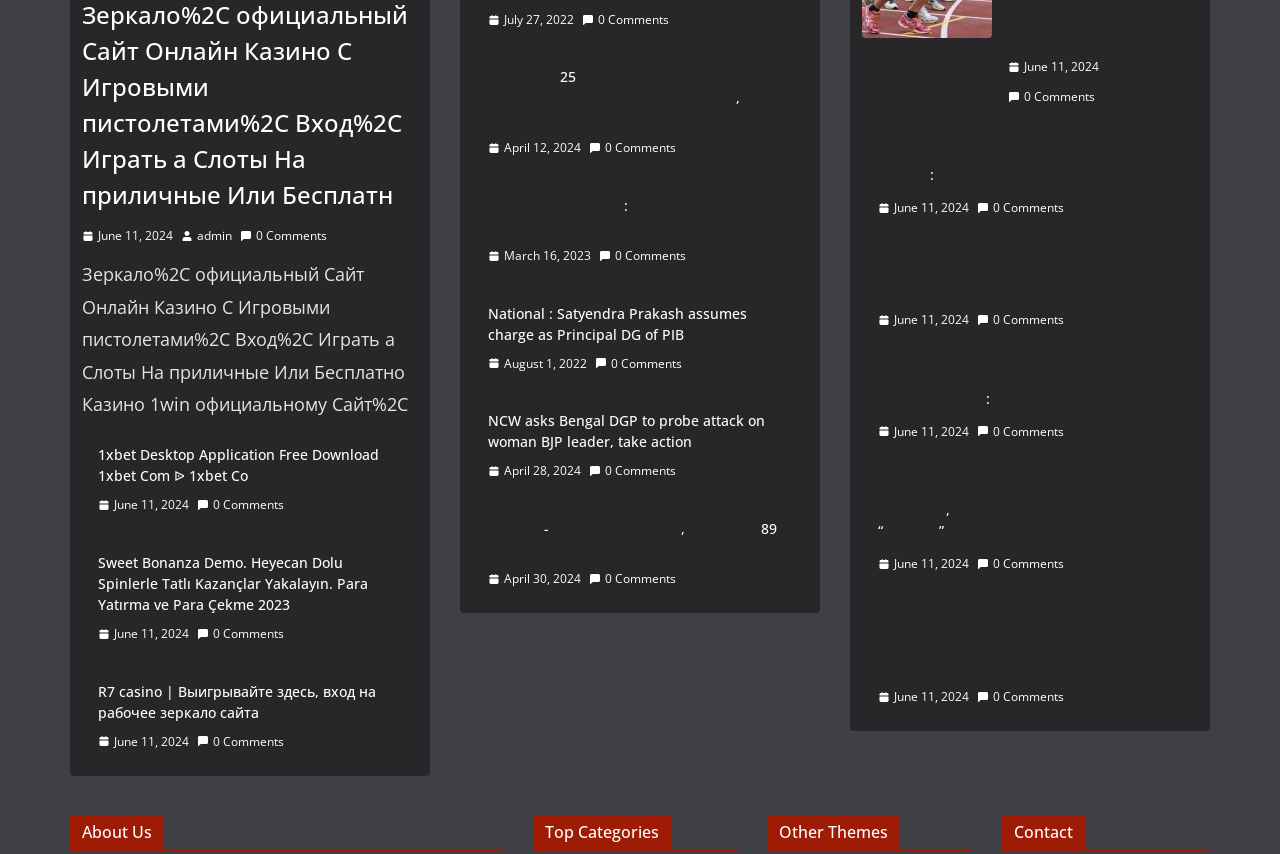How many images are there in the first article?
Refer to the image and answer the question using a single word or phrase.

2